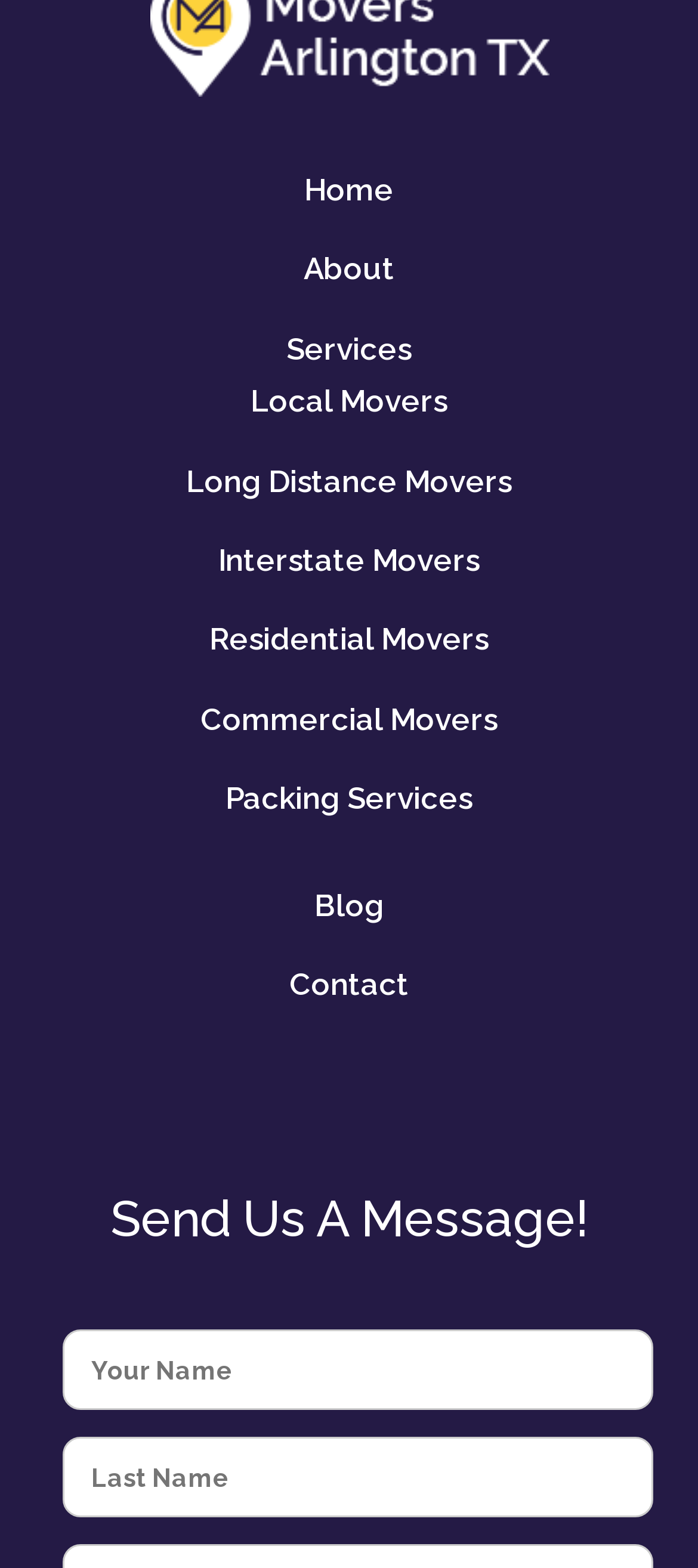Please identify the bounding box coordinates of the element I should click to complete this instruction: 'Click on Contact'. The coordinates should be given as four float numbers between 0 and 1, like this: [left, top, right, bottom].

[0.388, 0.611, 0.612, 0.645]